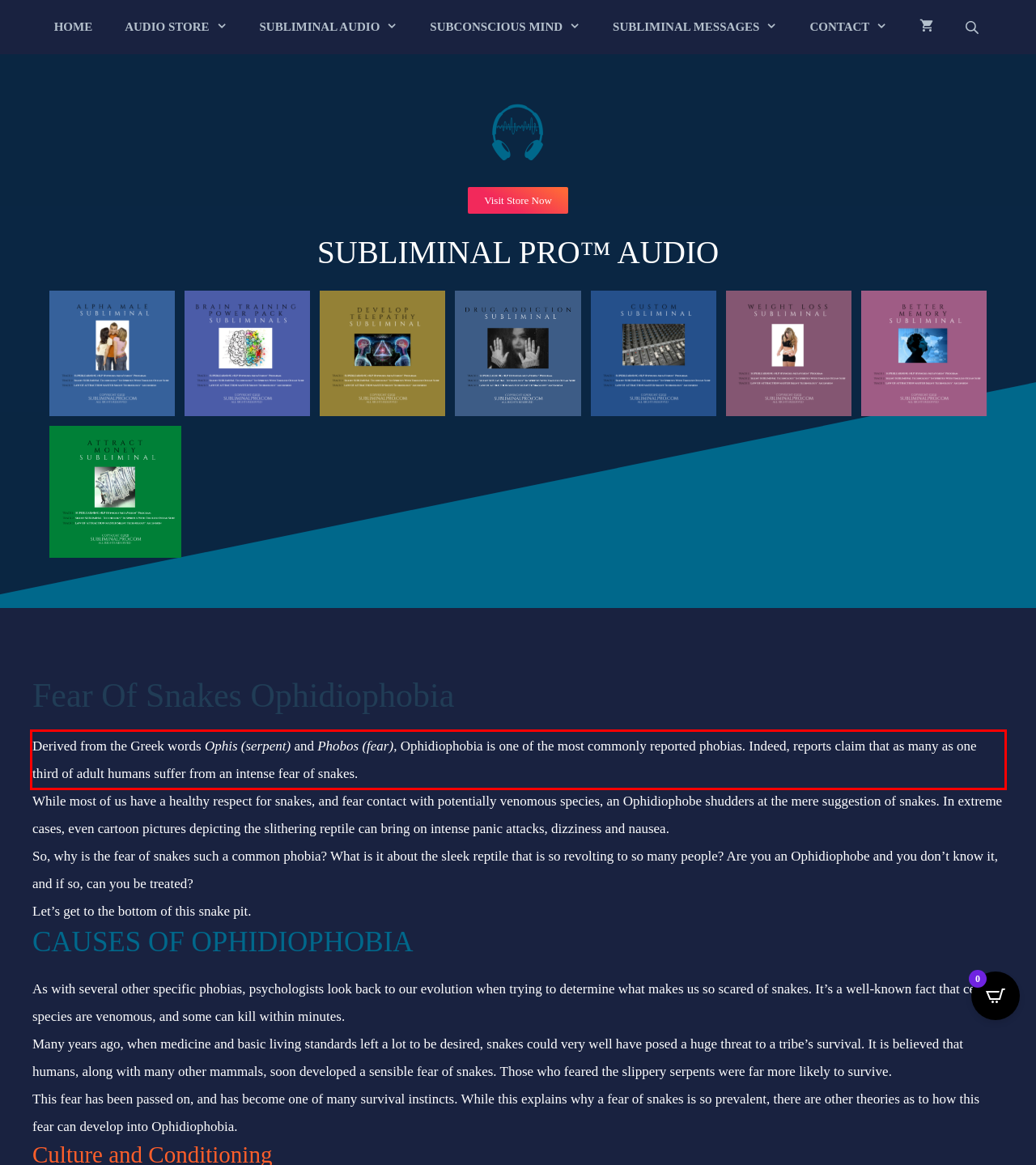Using the provided screenshot of a webpage, recognize and generate the text found within the red rectangle bounding box.

Derived from the Greek words Ophis (serpent) and Phobos (fear), Ophidiophobia is one of the most commonly reported phobias. Indeed, reports claim that as many as one third of adult humans suffer from an intense fear of snakes.